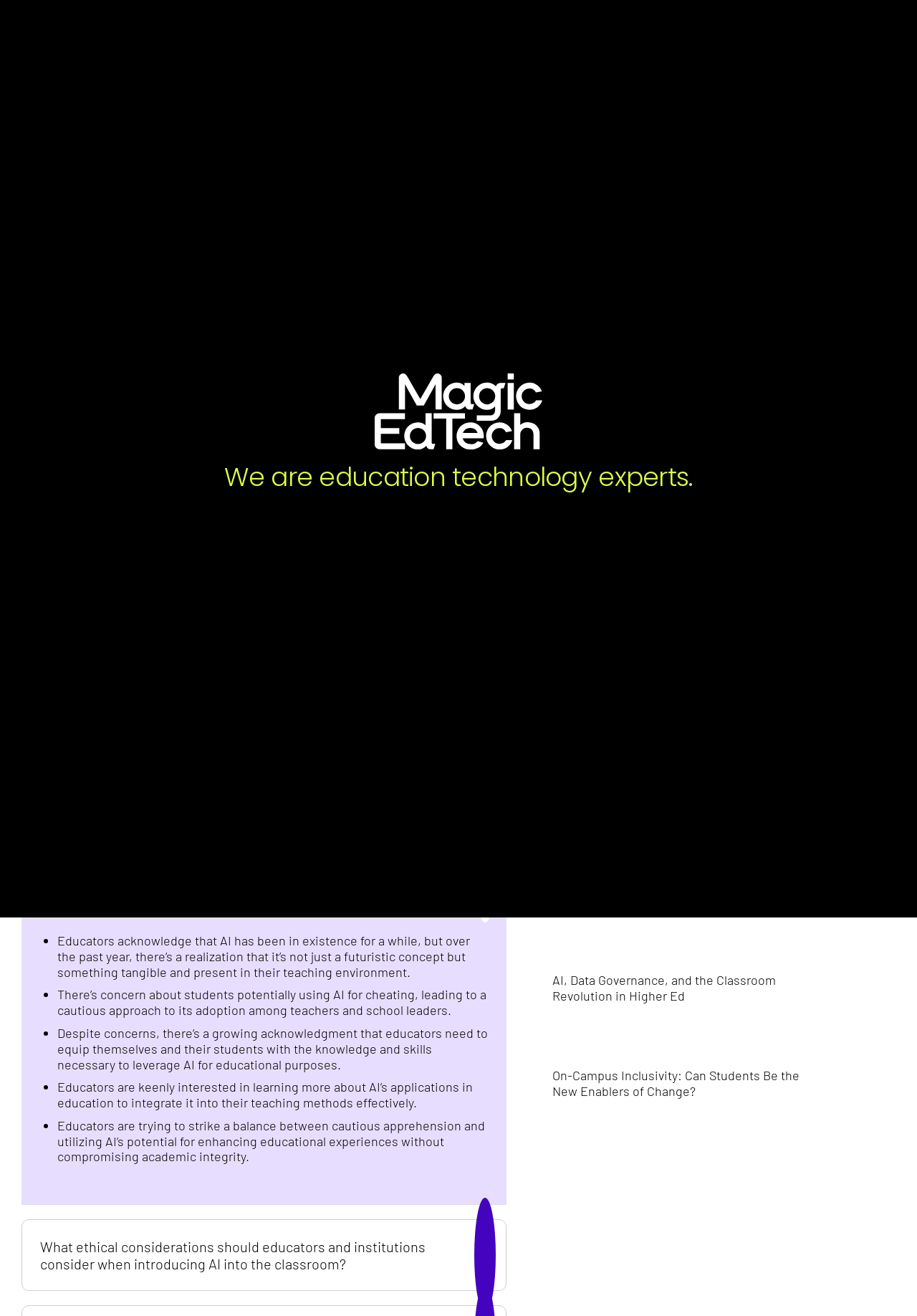Determine the bounding box coordinates of the clickable area required to perform the following instruction: "Read the episode description". The coordinates should be represented as four float numbers between 0 and 1: [left, top, right, bottom].

[0.023, 0.371, 0.467, 0.529]